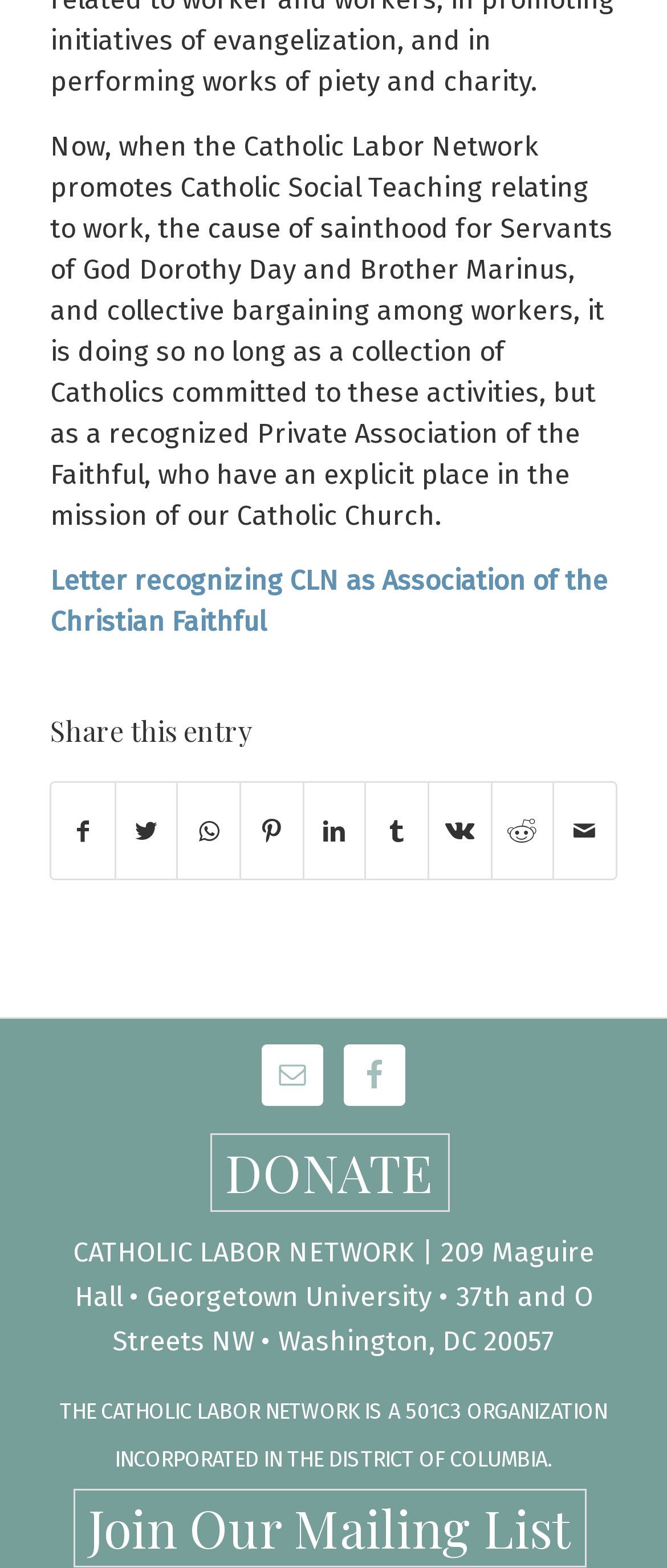Identify the bounding box coordinates for the element you need to click to achieve the following task: "Read the article about Krishna Gawali". Provide the bounding box coordinates as four float numbers between 0 and 1, in the form [left, top, right, bottom].

None